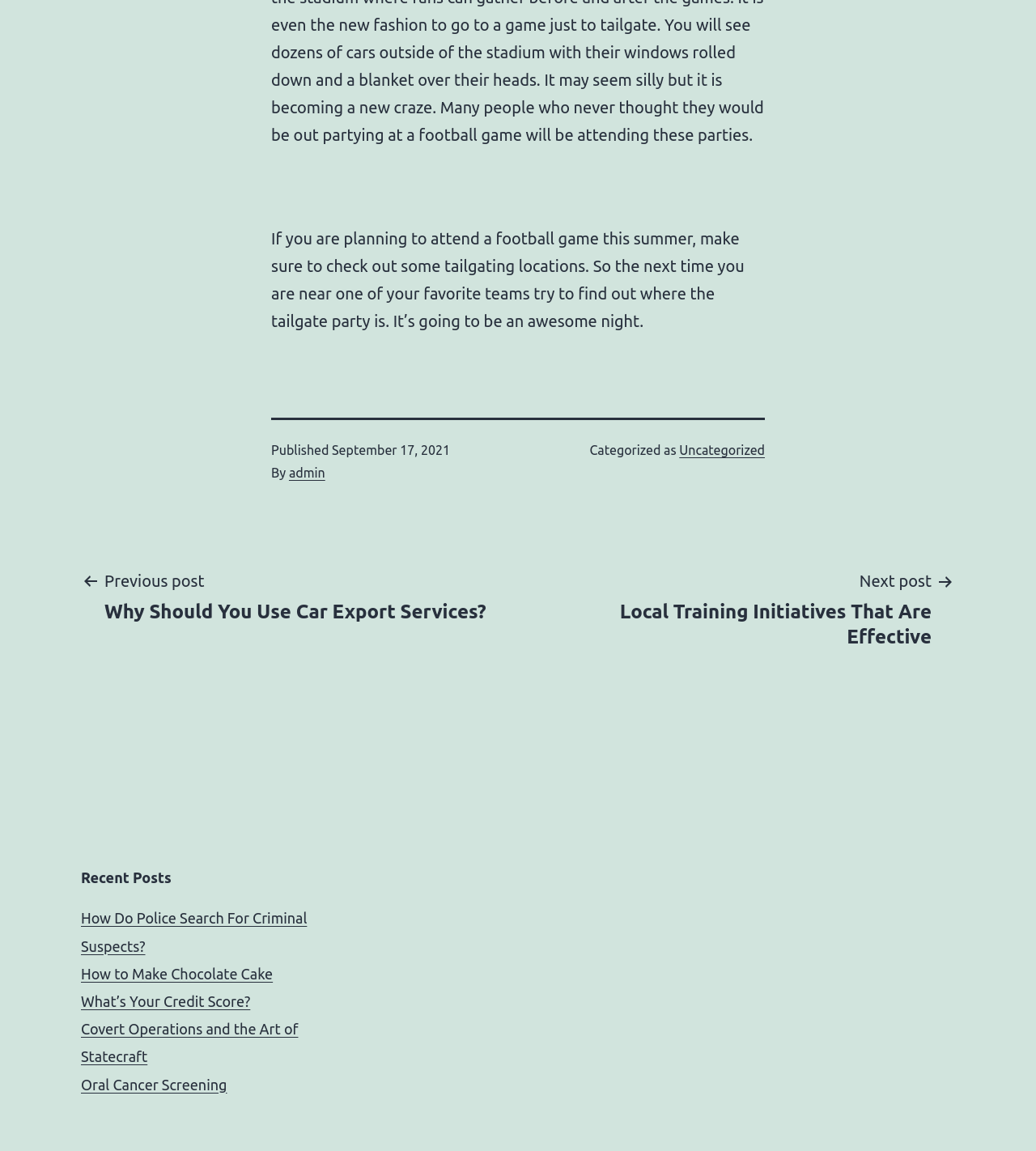Locate the bounding box coordinates of the region to be clicked to comply with the following instruction: "Read previous post". The coordinates must be four float numbers between 0 and 1, in the form [left, top, right, bottom].

[0.078, 0.493, 0.492, 0.542]